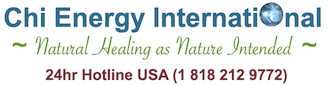Examine the image carefully and respond to the question with a detailed answer: 
What is the hotline number for USA customers?

The contact detail provided states '24hr Hotline USA (1 818 212 9772)', indicating the availability of support for customers seeking information or assistance in the USA.